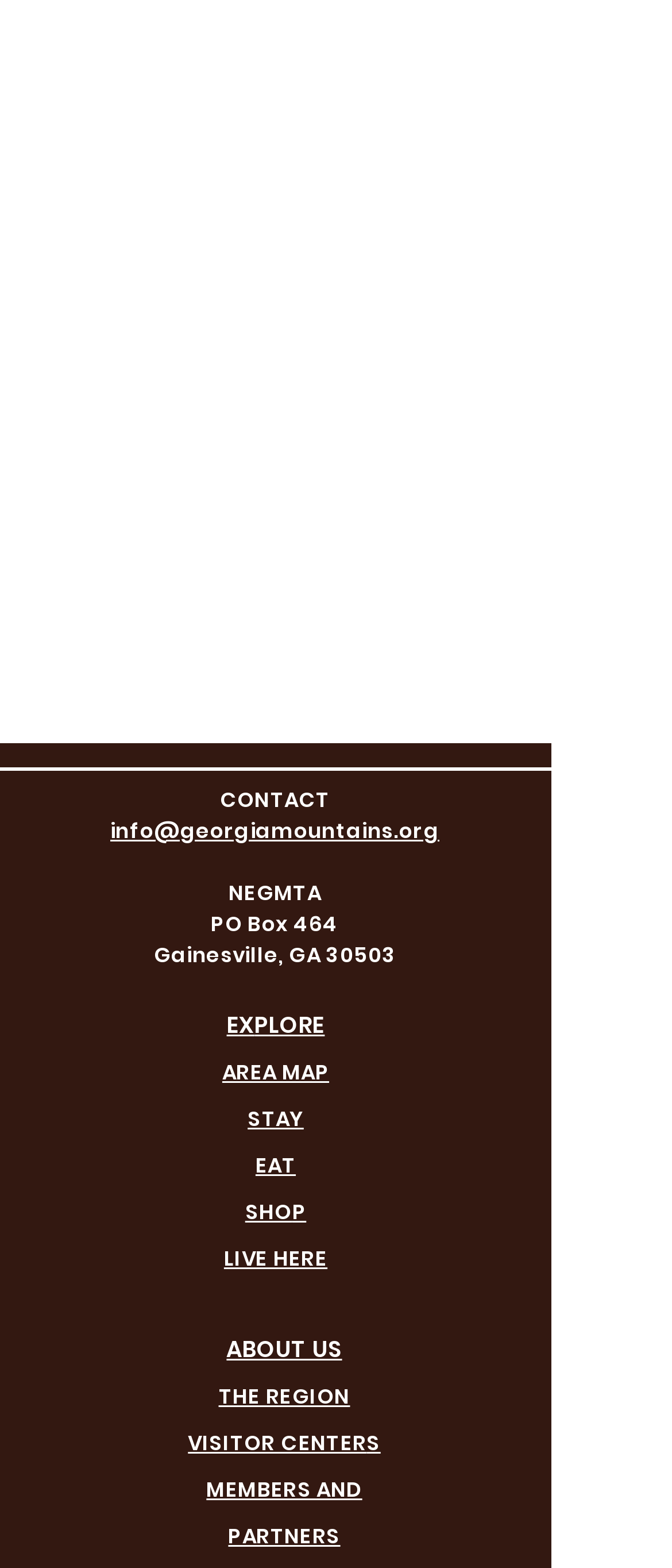Locate the bounding box coordinates of the clickable element to fulfill the following instruction: "visit the region". Provide the coordinates as four float numbers between 0 and 1 in the format [left, top, right, bottom].

[0.325, 0.881, 0.521, 0.9]